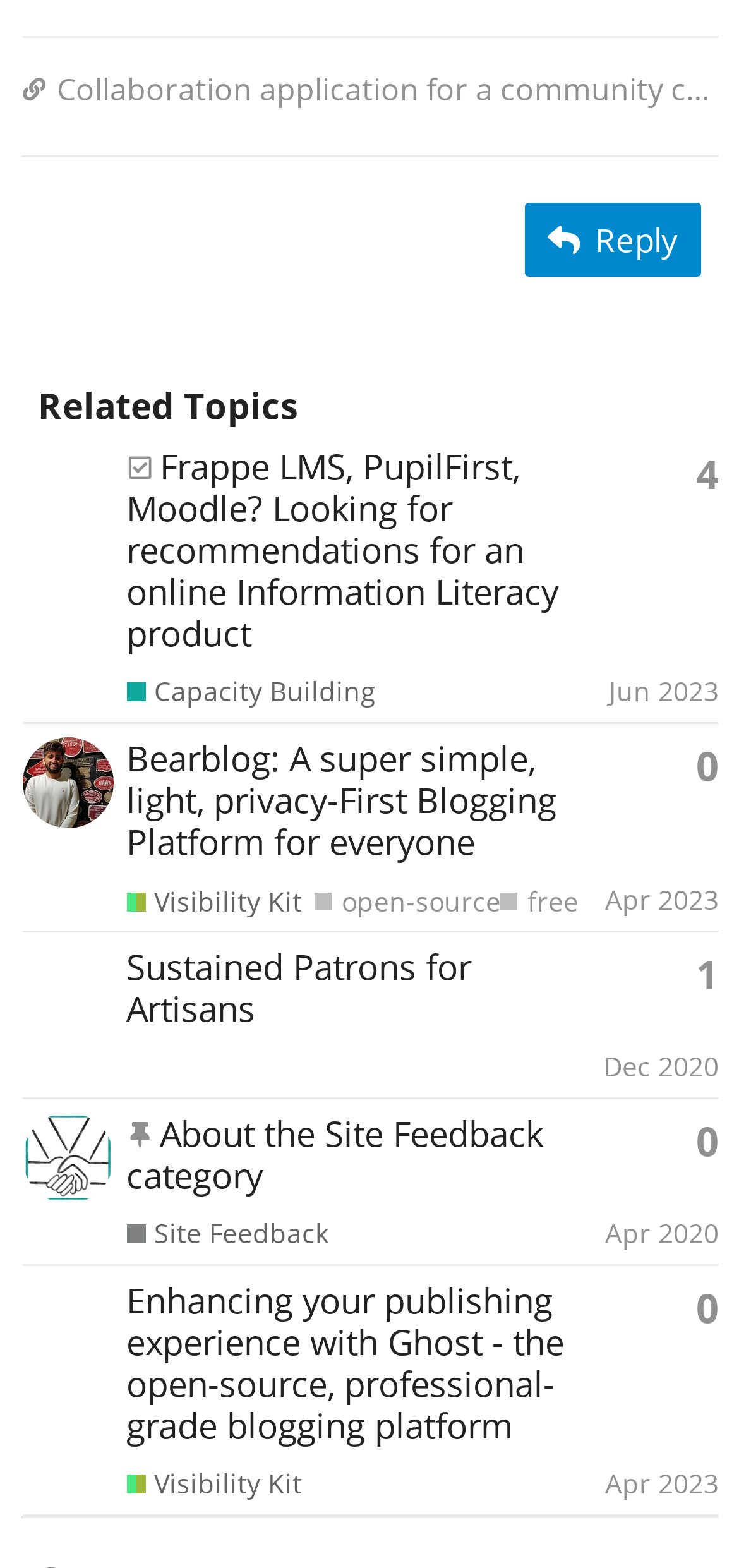What type of platform is Bearblog?
Using the image as a reference, give a one-word or short phrase answer.

Blogging platform